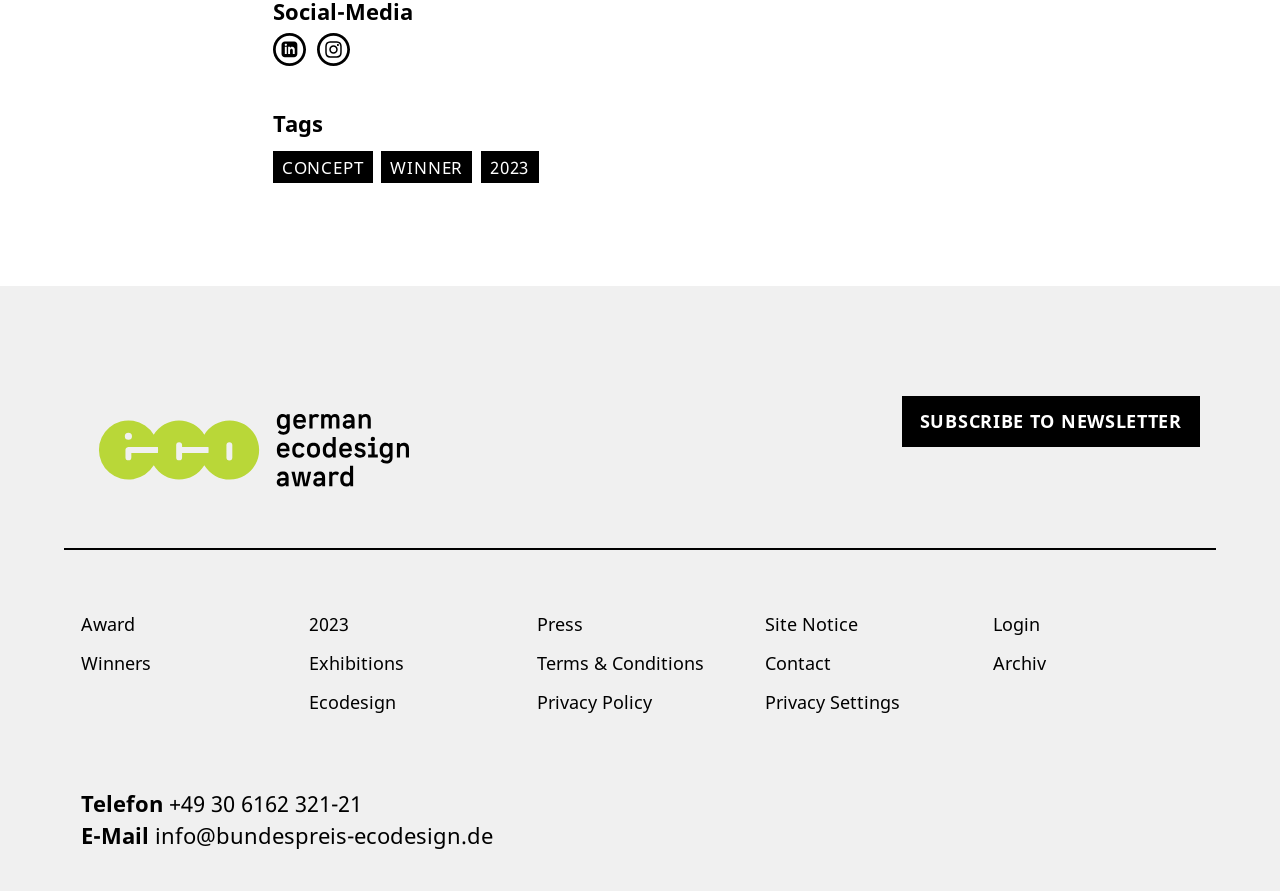Provide a single word or phrase answer to the question: 
What is the logo on the webpage?

Bundespreis Ecodesign